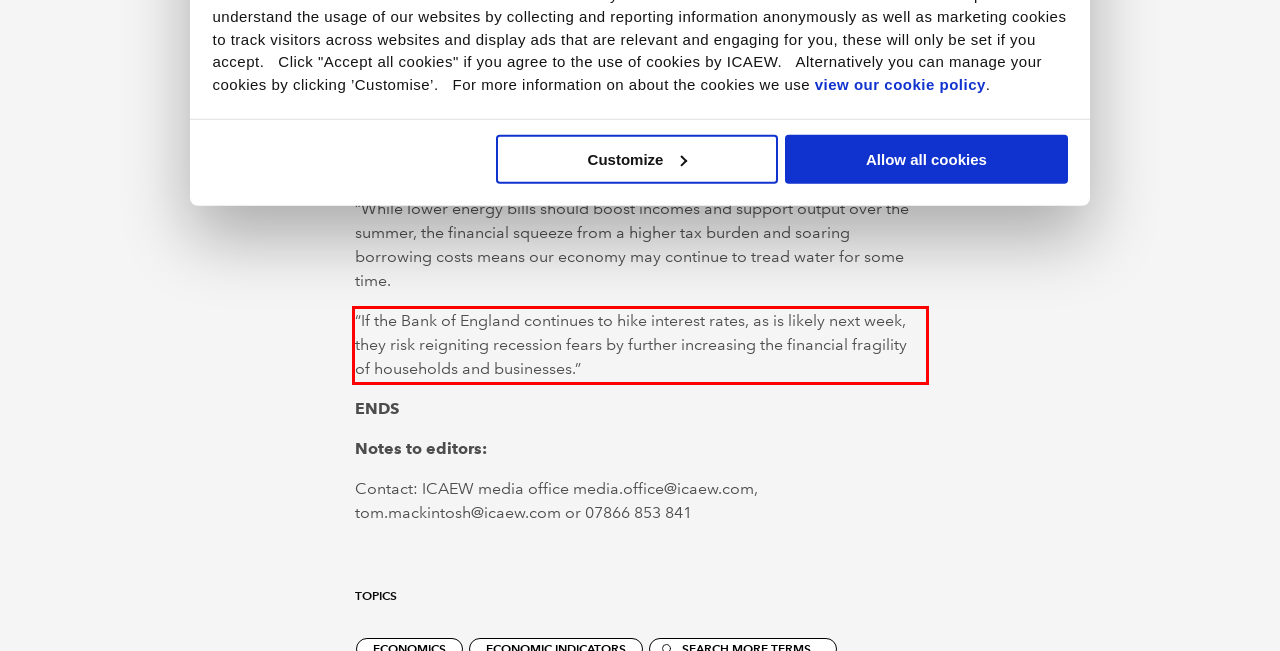Review the screenshot of the webpage and recognize the text inside the red rectangle bounding box. Provide the extracted text content.

“If the Bank of England continues to hike interest rates, as is likely next week, they risk reigniting recession fears by further increasing the financial fragility of households and businesses.”